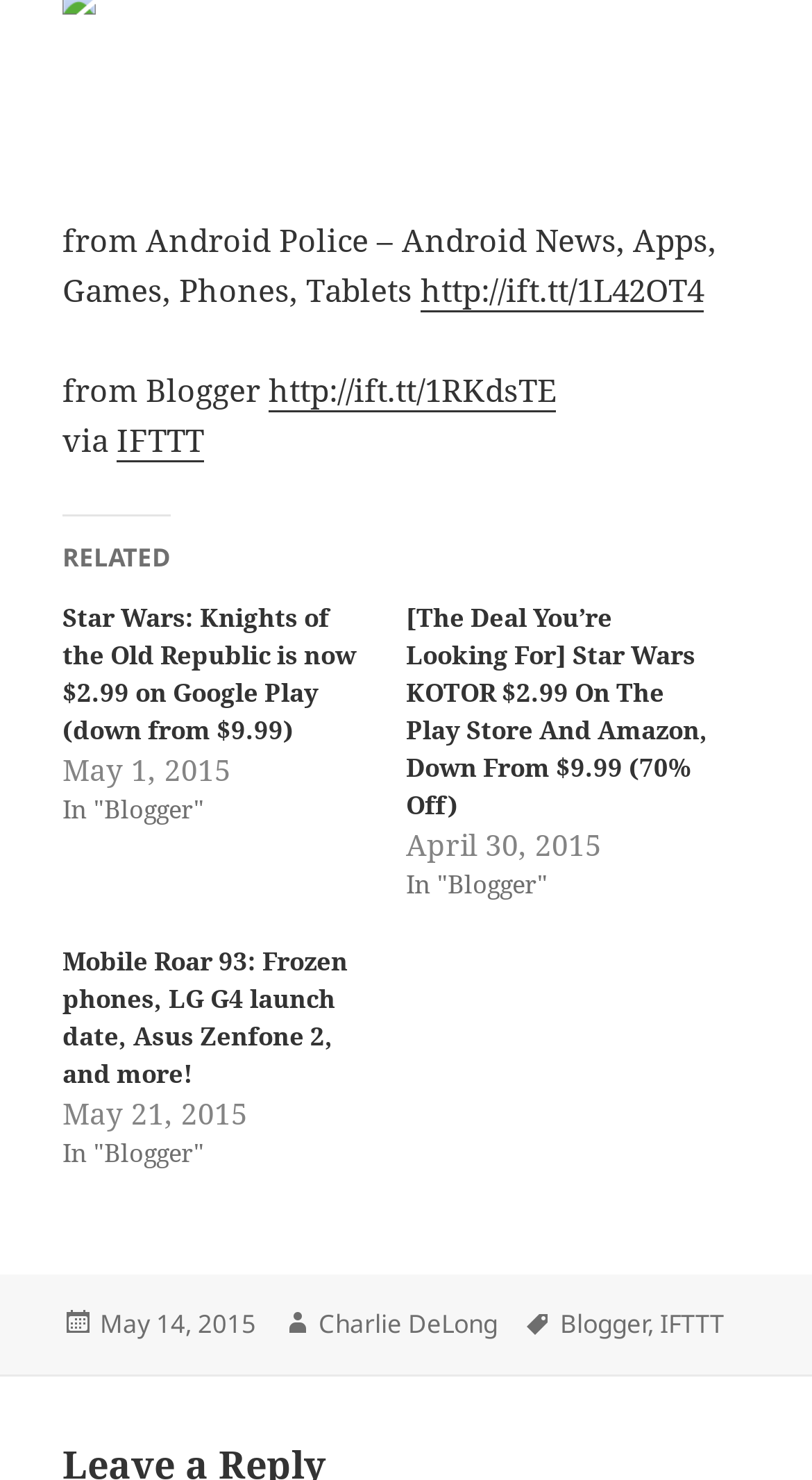Consider the image and give a detailed and elaborate answer to the question: 
What is the name of the website mentioned in the second link?

I found the name of the website by looking at the second link on the webpage, which says 'via IFTTT'.